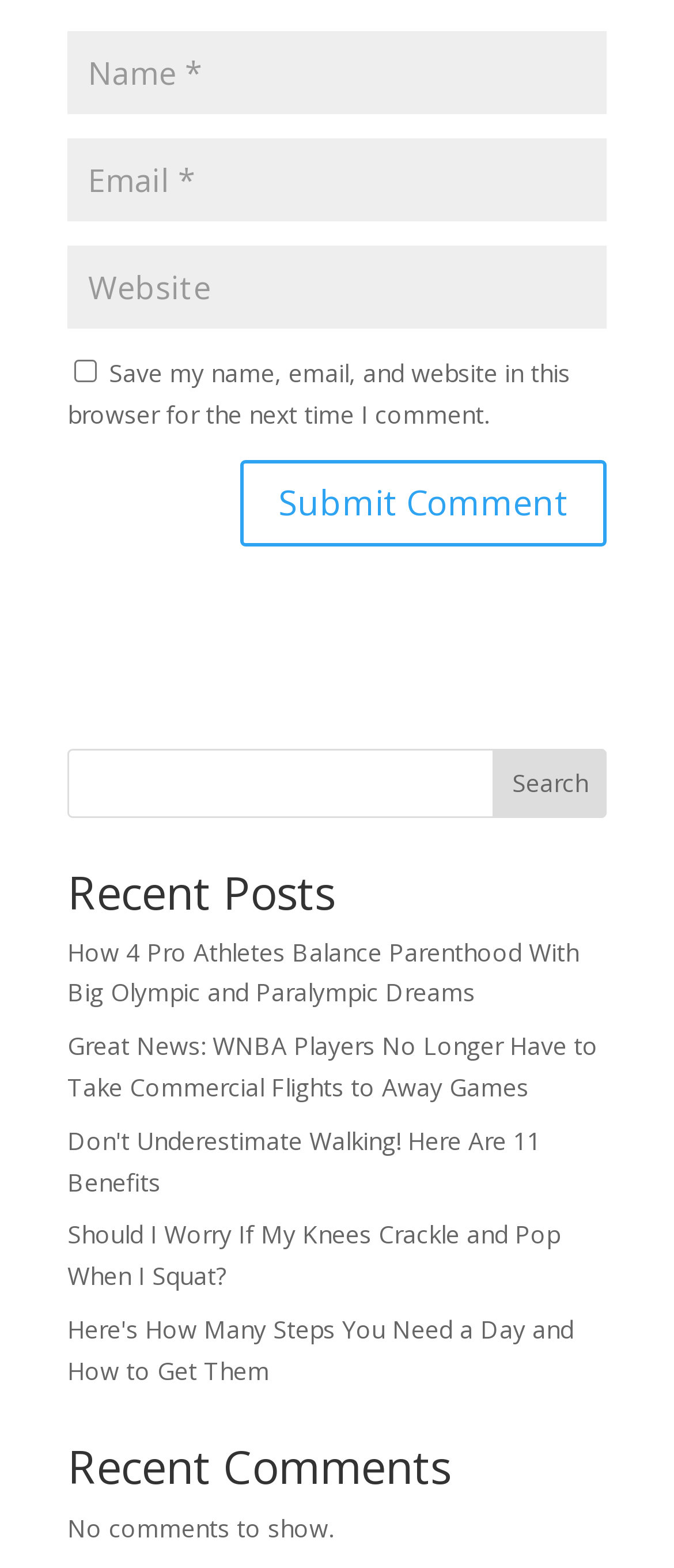Determine the bounding box coordinates of the clickable region to follow the instruction: "Search for something".

[0.1, 0.477, 0.9, 0.521]